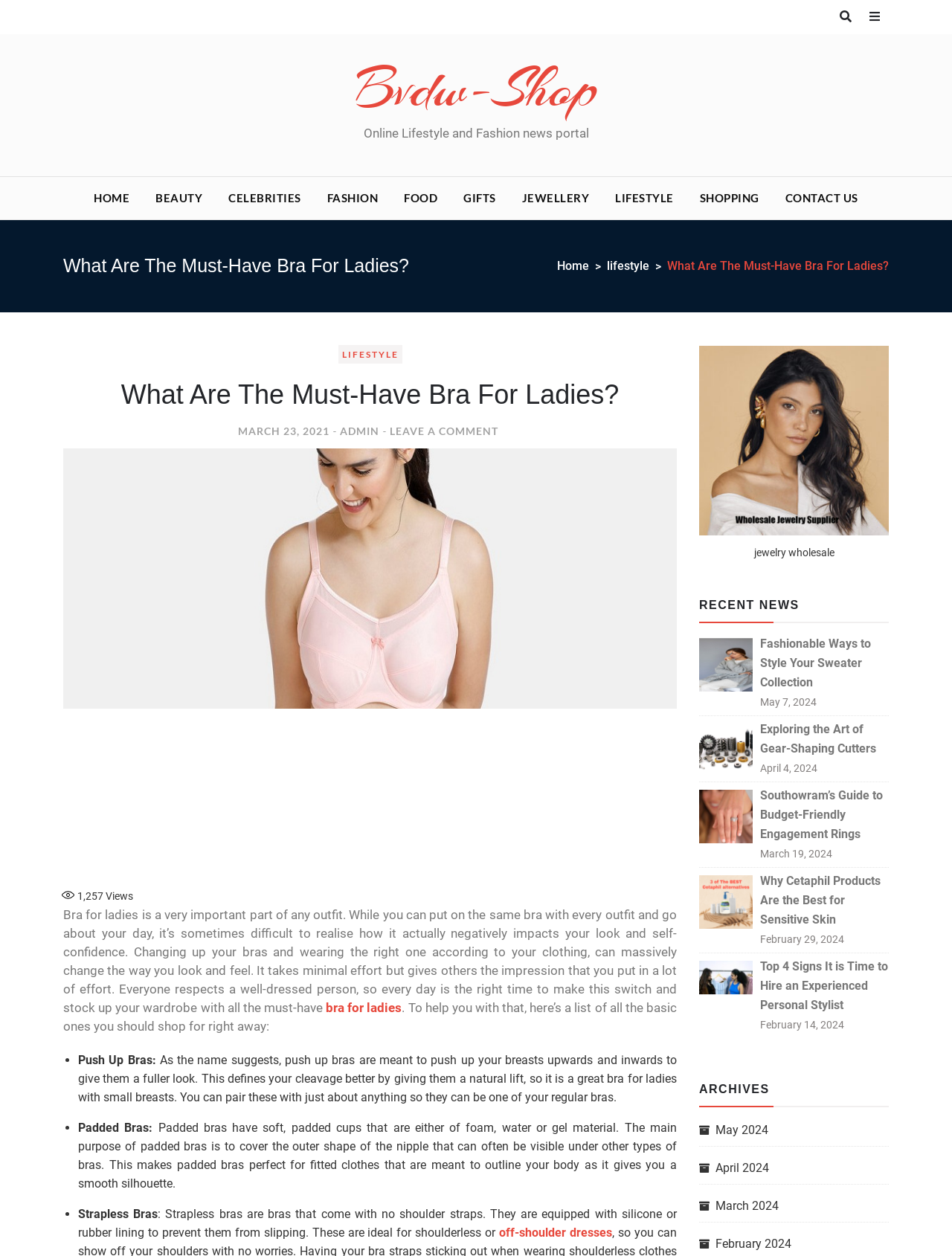Determine the bounding box coordinates of the region to click in order to accomplish the following instruction: "Go to Whitwell". Provide the coordinates as four float numbers between 0 and 1, specifically [left, top, right, bottom].

None